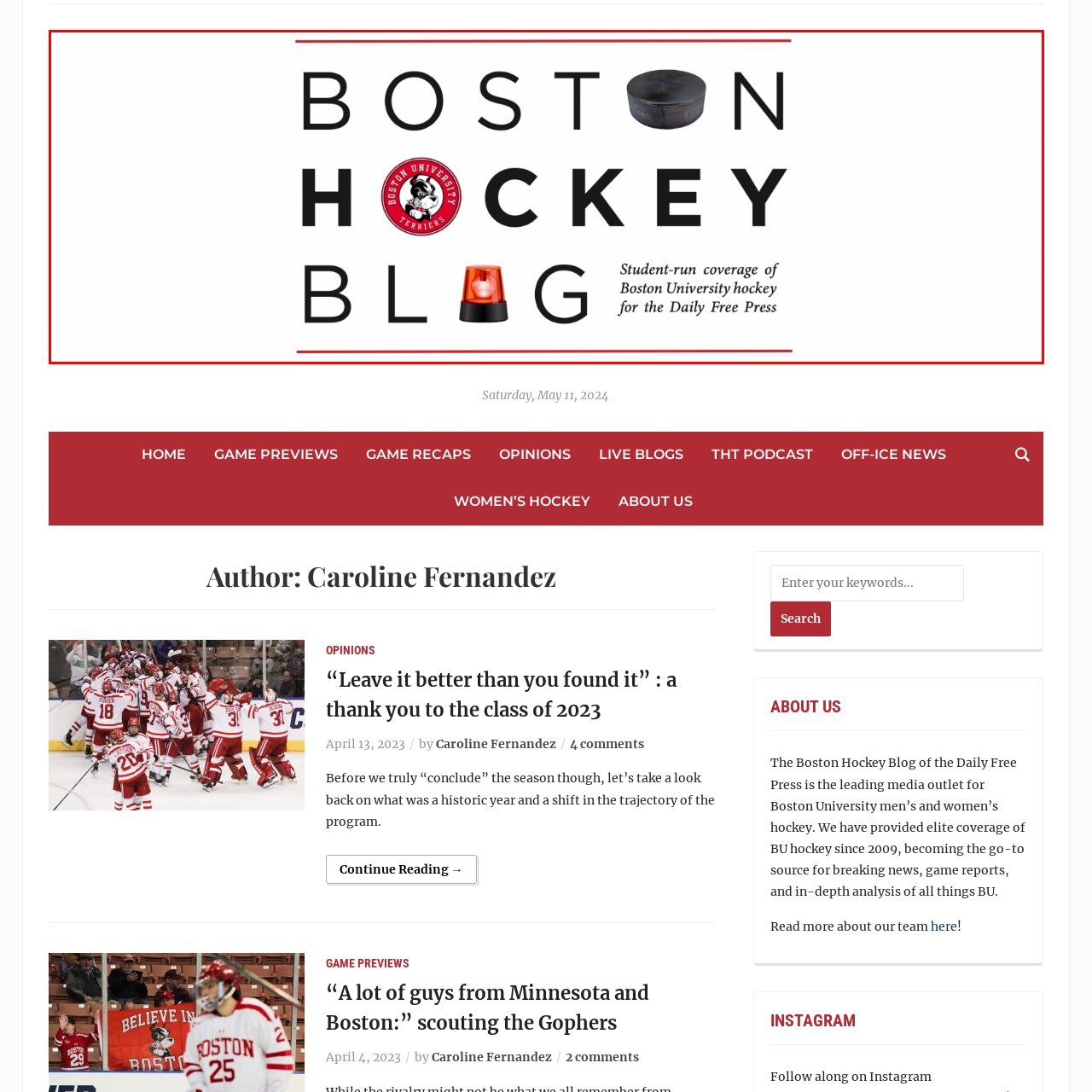Craft a detailed and vivid caption for the image that is highlighted by the red frame.

The image features the logo of "The Boston Hockey Blog," which emphasizes student-run coverage of Boston University hockey for the Daily Free Press. The design prominently displays the words "BOSTON HOCKEY BLOG" in bold, capital letters, interspersed with a hockey puck and a siren icon, symbolizing the excitement of the sport. The logo also incorporates the Boston University Terriers' emblem, showcasing the team's spirit. The tagline highlights the blog's commitment to providing insightful commentary and news about the BU hockey scene, reflecting a vibrant community dedicated to collegiate hockey.